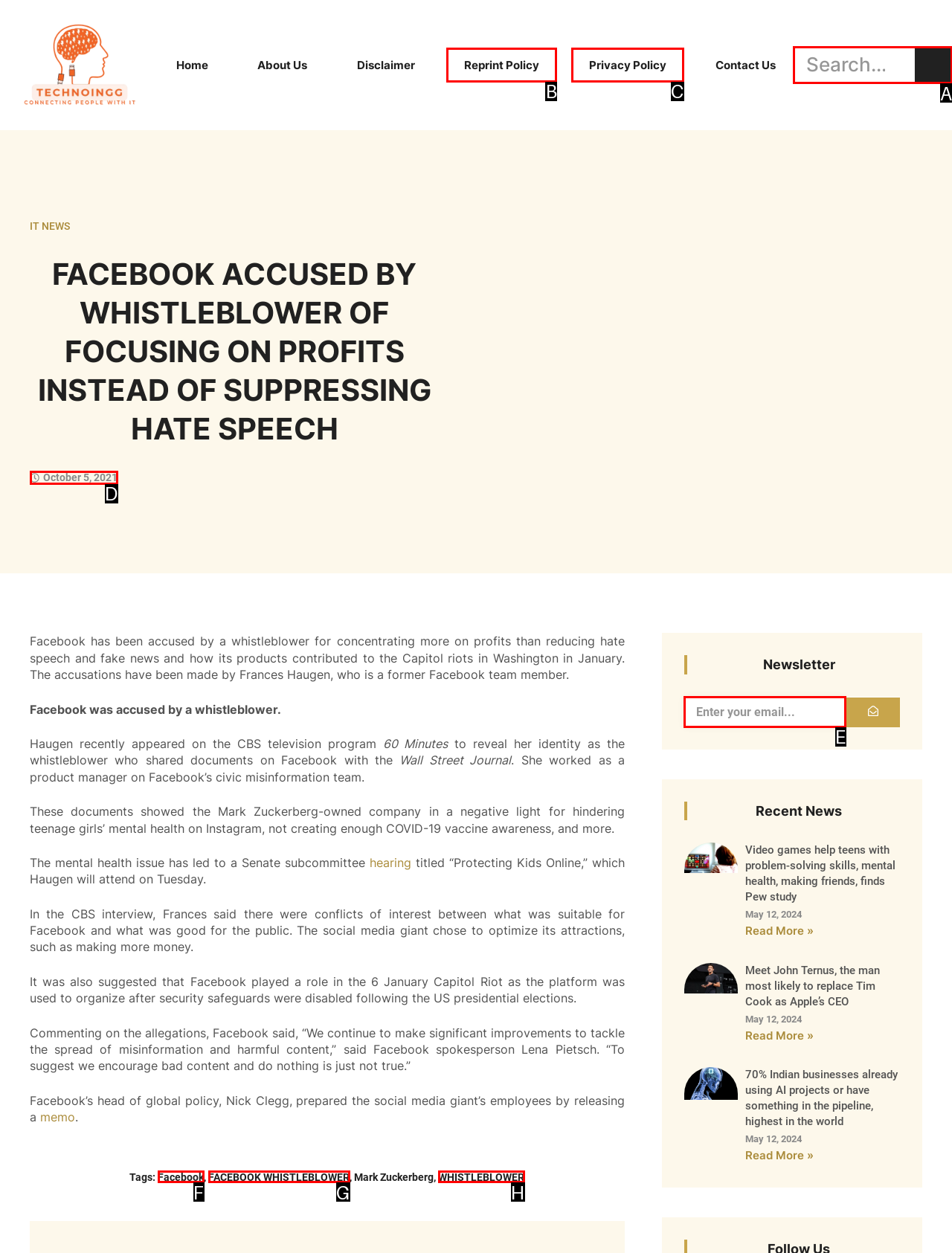Identify the correct UI element to click for the following task: Request to view materials Choose the option's letter based on the given choices.

None